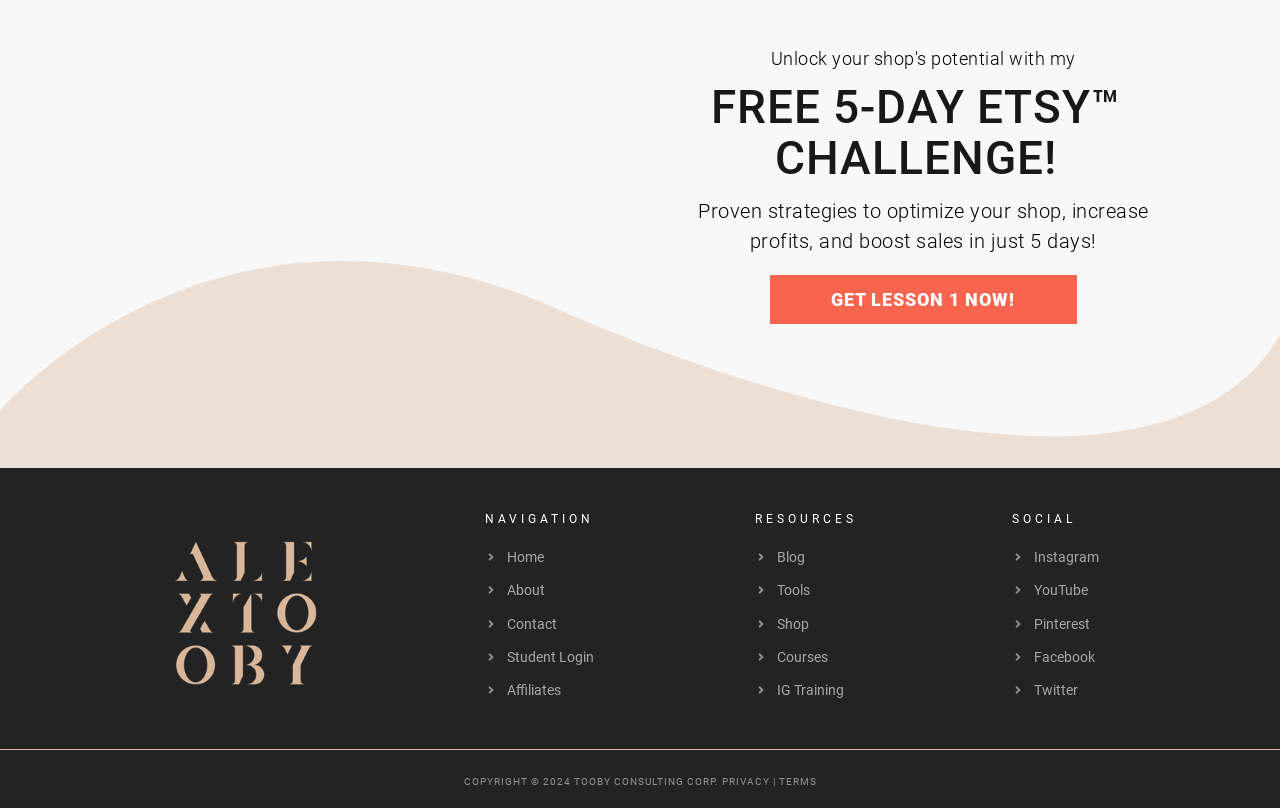Examine the screenshot and answer the question in as much detail as possible: What is the name of the company behind this webpage?

At the bottom of the webpage, I can see a static text 'COPYRIGHT © 2024 TOOBY CONSULTING CORP.' which indicates that the company behind this webpage is Tooby Consulting Corp.